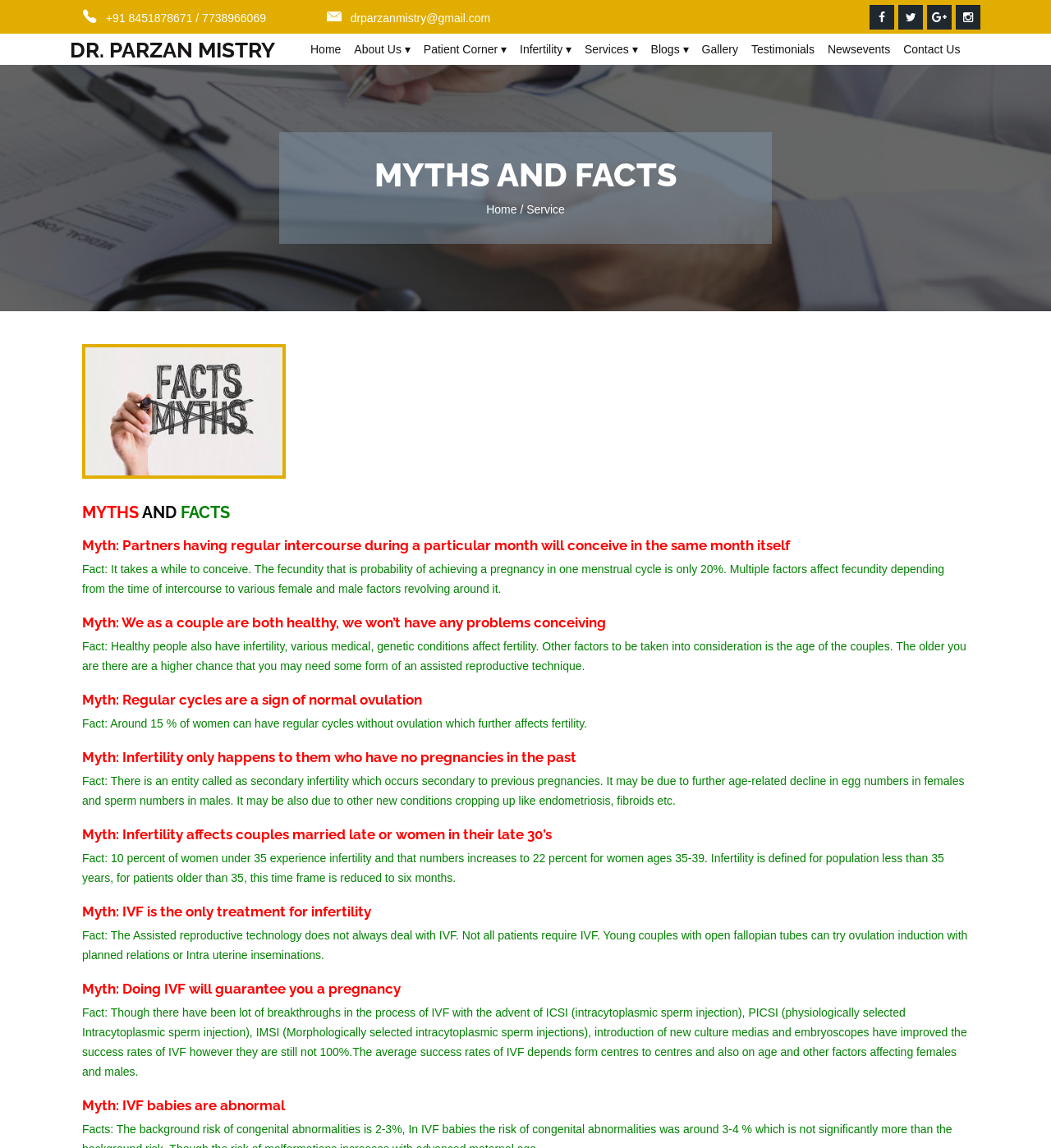Please reply to the following question with a single word or a short phrase:
What is the topic of the myths and facts section?

Infertility